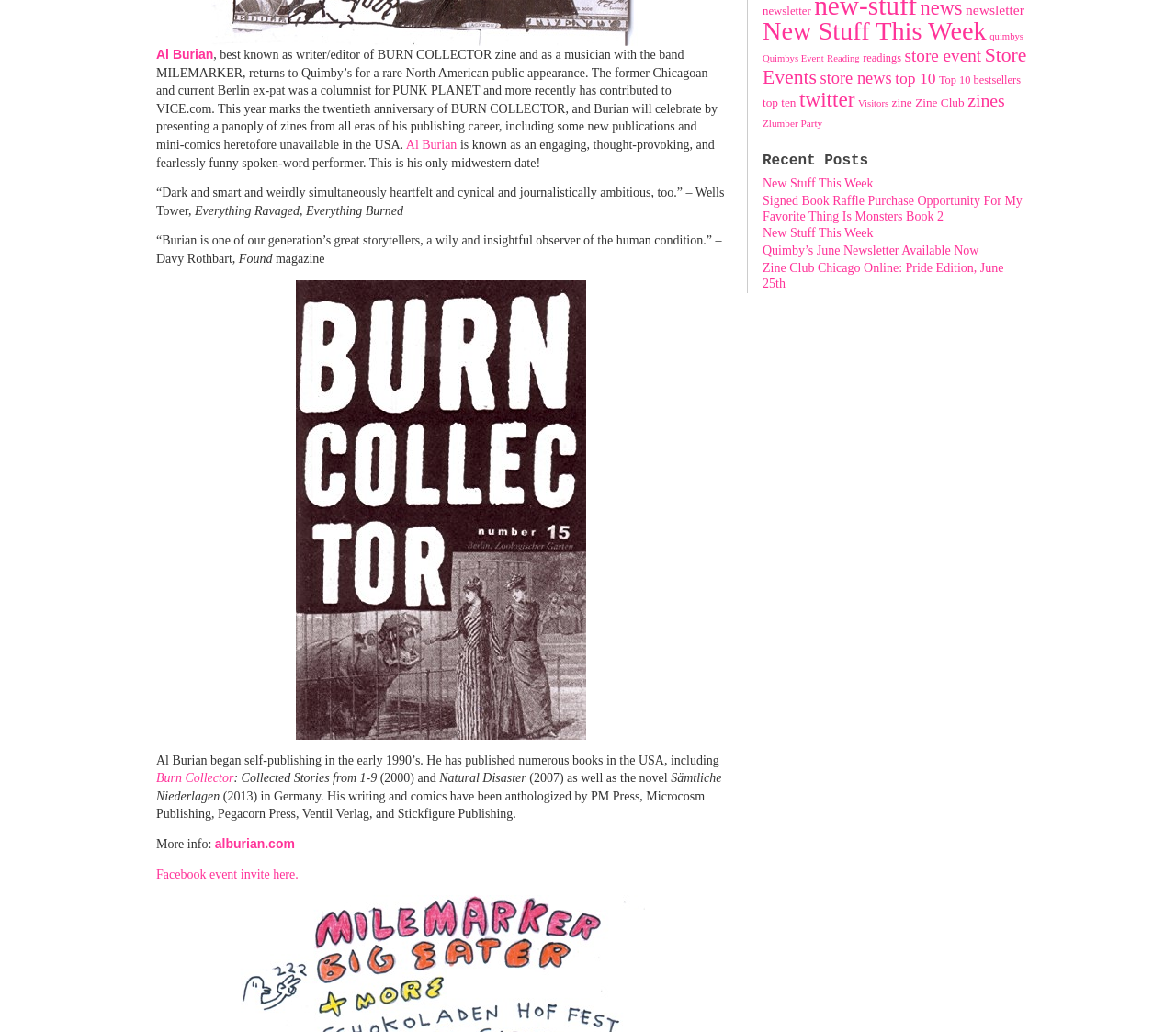Extract the bounding box coordinates of the UI element described: "New Stuff This Week". Provide the coordinates in the format [left, top, right, bottom] with values ranging from 0 to 1.

[0.648, 0.171, 0.743, 0.184]